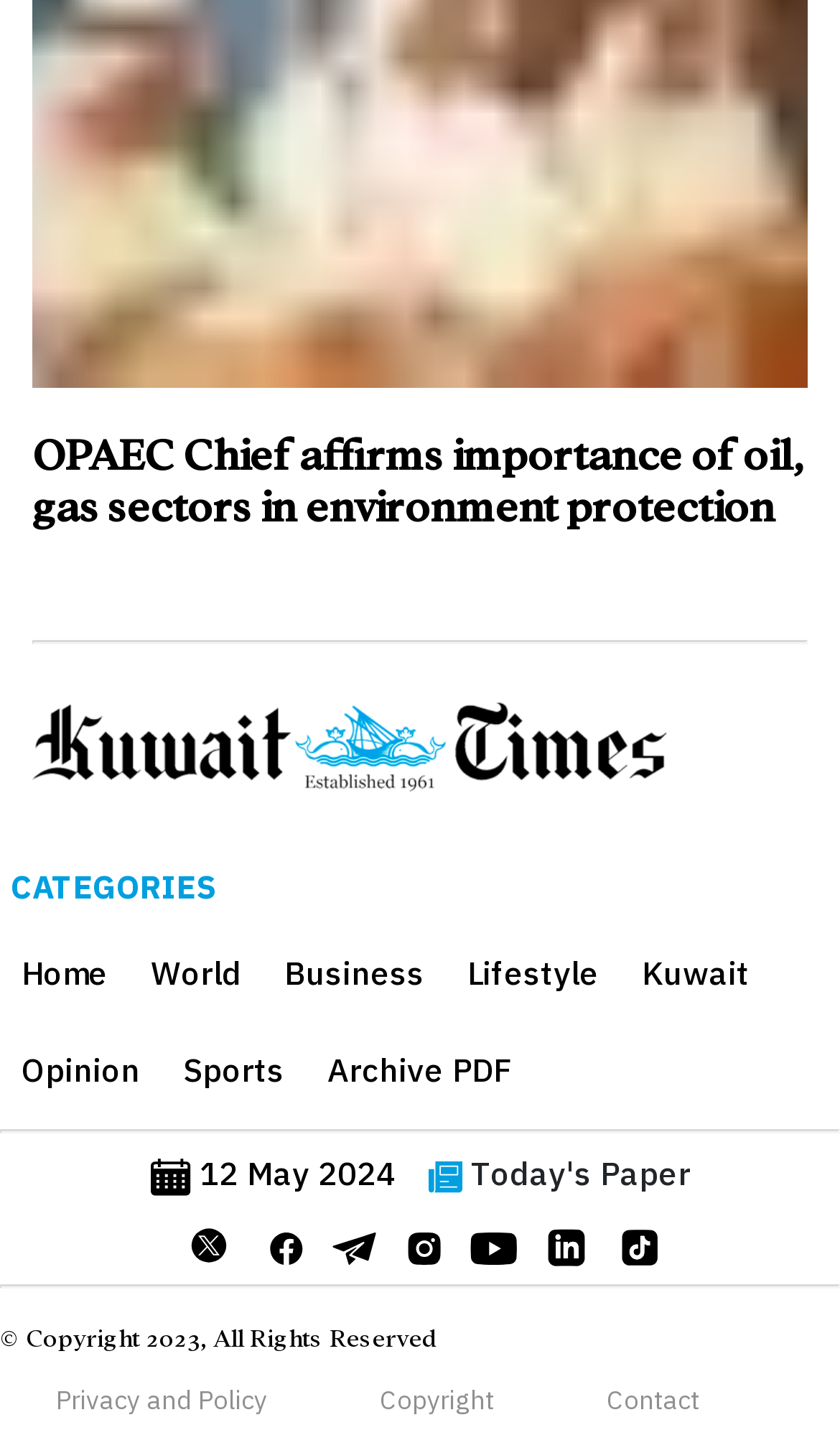What is the copyright year?
Using the visual information, answer the question in a single word or phrase.

2023